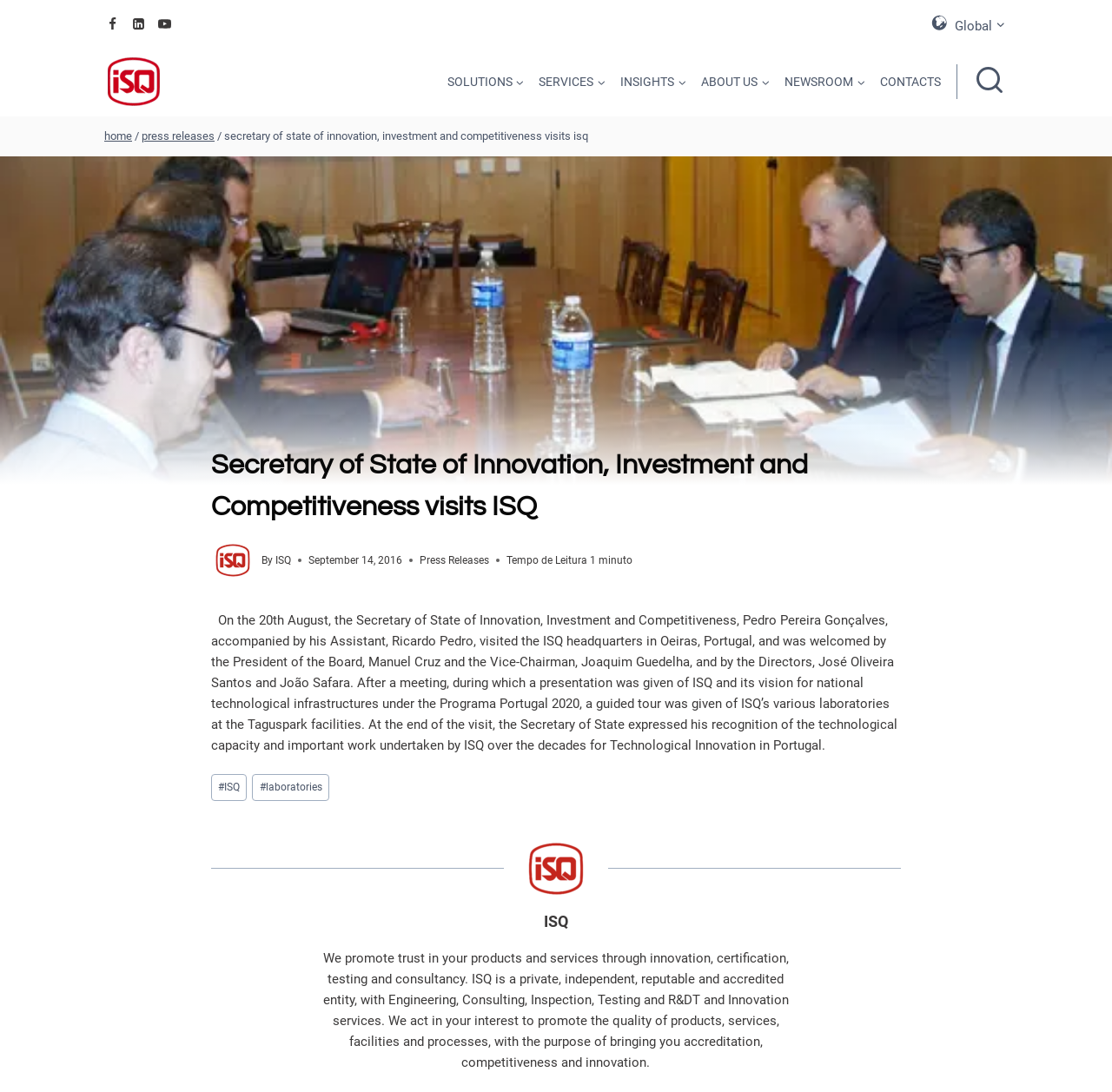Determine the bounding box coordinates of the element's region needed to click to follow the instruction: "View Search Form". Provide these coordinates as four float numbers between 0 and 1, formatted as [left, top, right, bottom].

[0.869, 0.053, 0.911, 0.096]